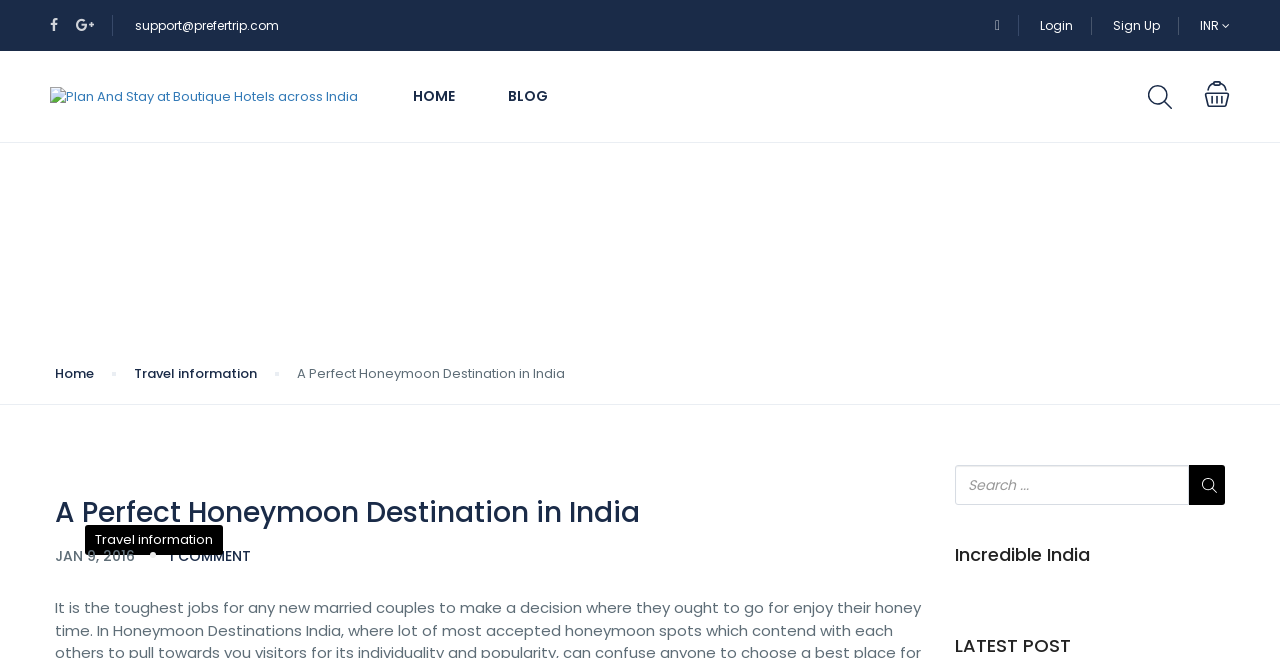Using the description: "Travel information", determine the UI element's bounding box coordinates. Ensure the coordinates are in the format of four float numbers between 0 and 1, i.e., [left, top, right, bottom].

[0.105, 0.552, 0.201, 0.584]